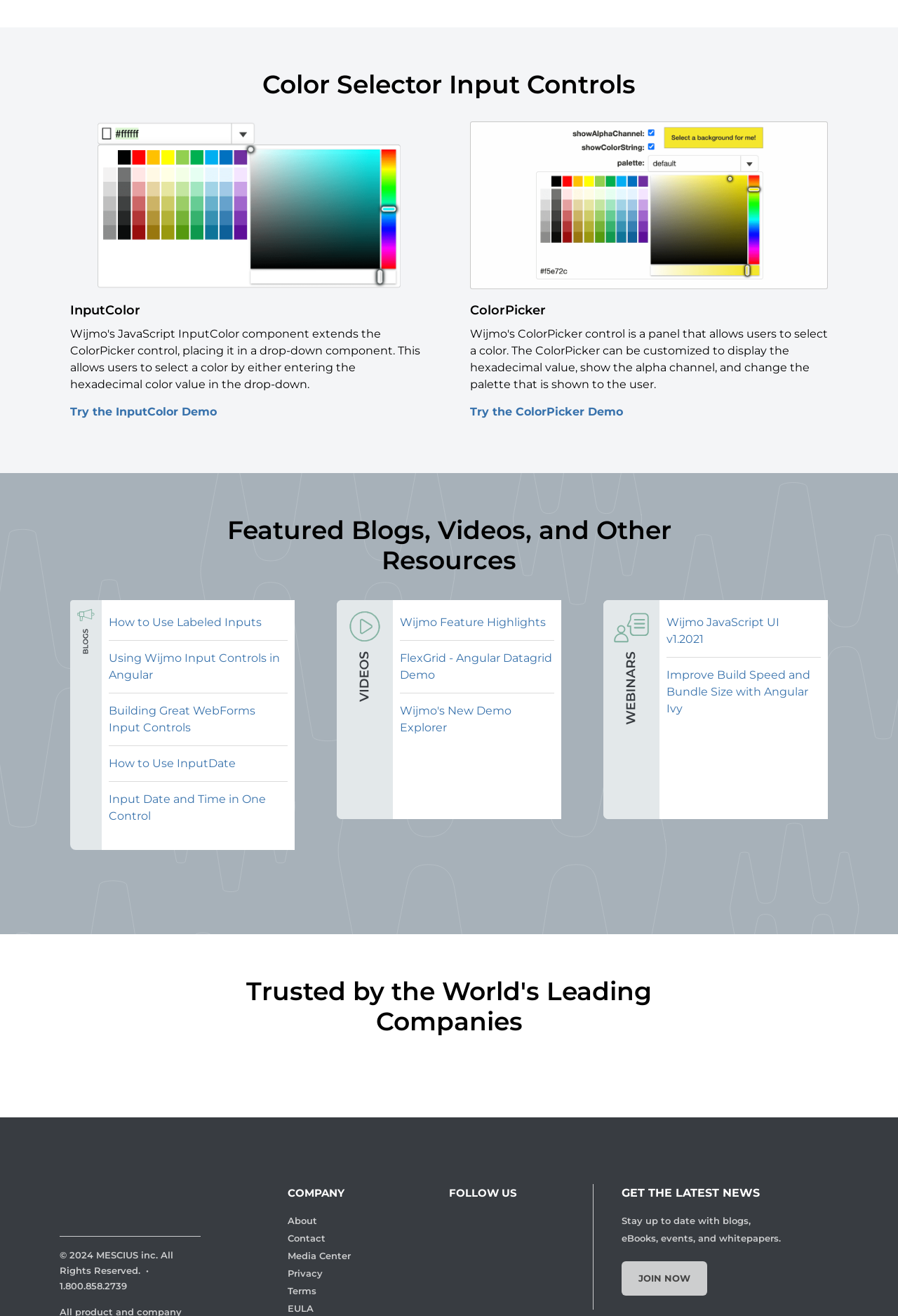What is the company name mentioned at the bottom of the webpage?
Provide an in-depth answer to the question, covering all aspects.

At the bottom of the webpage, there is a link with the text content 'MESCIUS', which is likely the company name. This link is located at a bounding box coordinate of [0.066, 0.892, 0.223, 0.94].